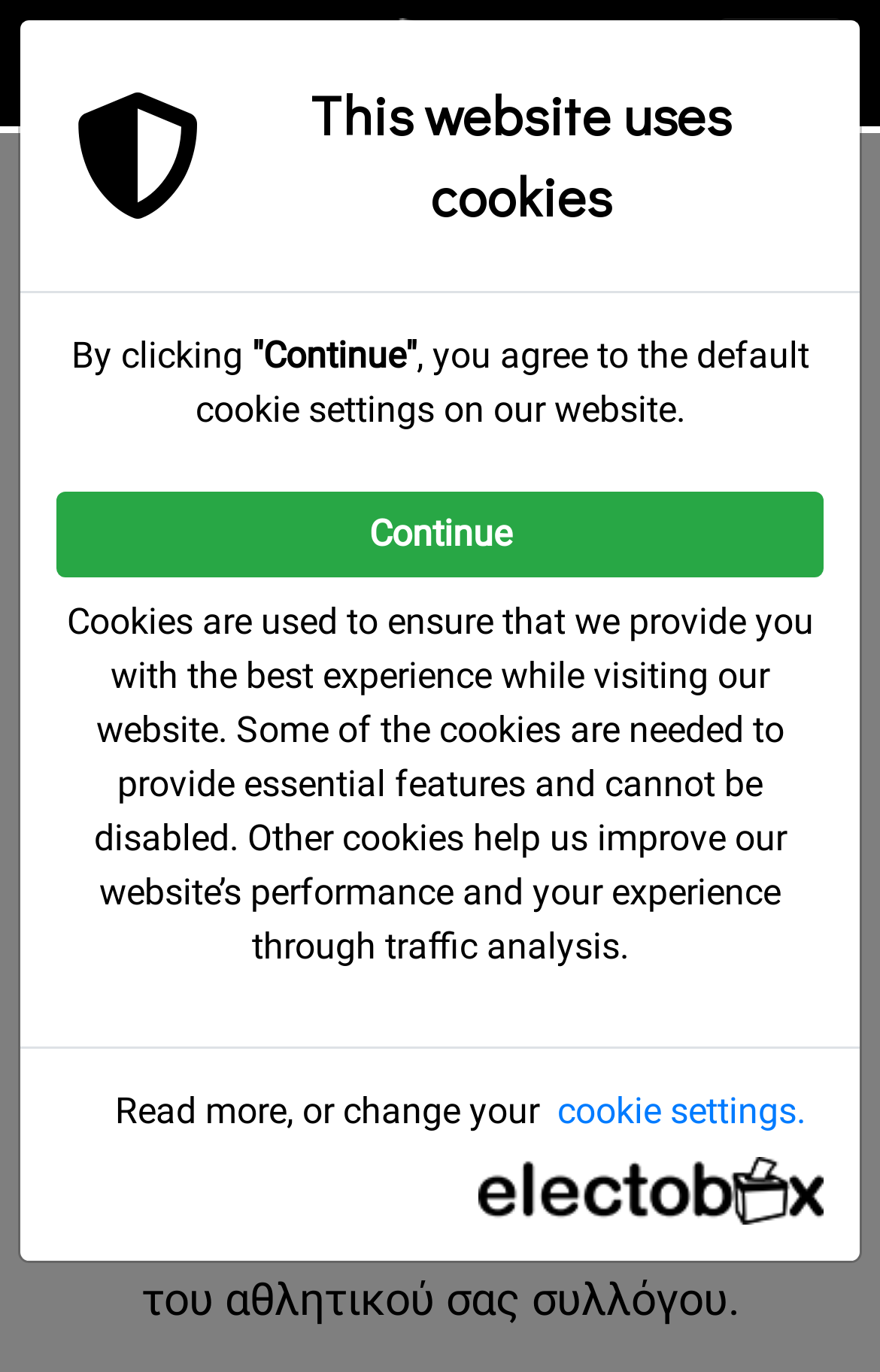Respond to the question below with a concise word or phrase:
What is the relationship between the website and athletic clubs?

The website provides services to athletic clubs